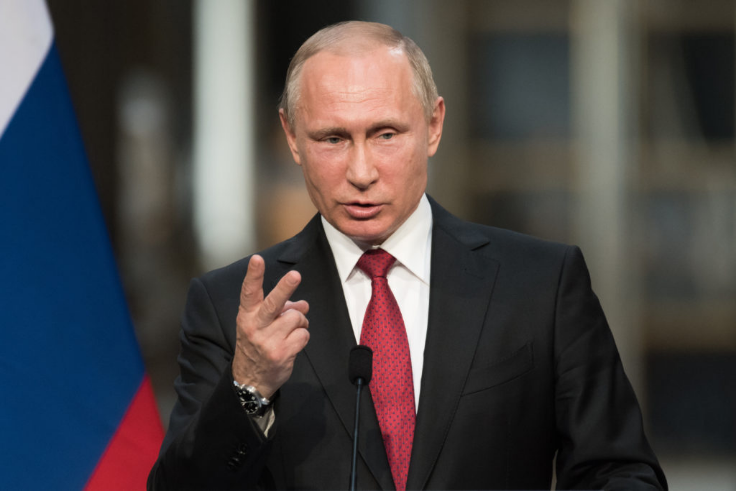What color is Putin's tie?
Please respond to the question thoroughly and include all relevant details.

The caption describes Putin's attire as a formal black suit with a crisp white shirt and a striking red tie, which suggests that the tie is red in color.